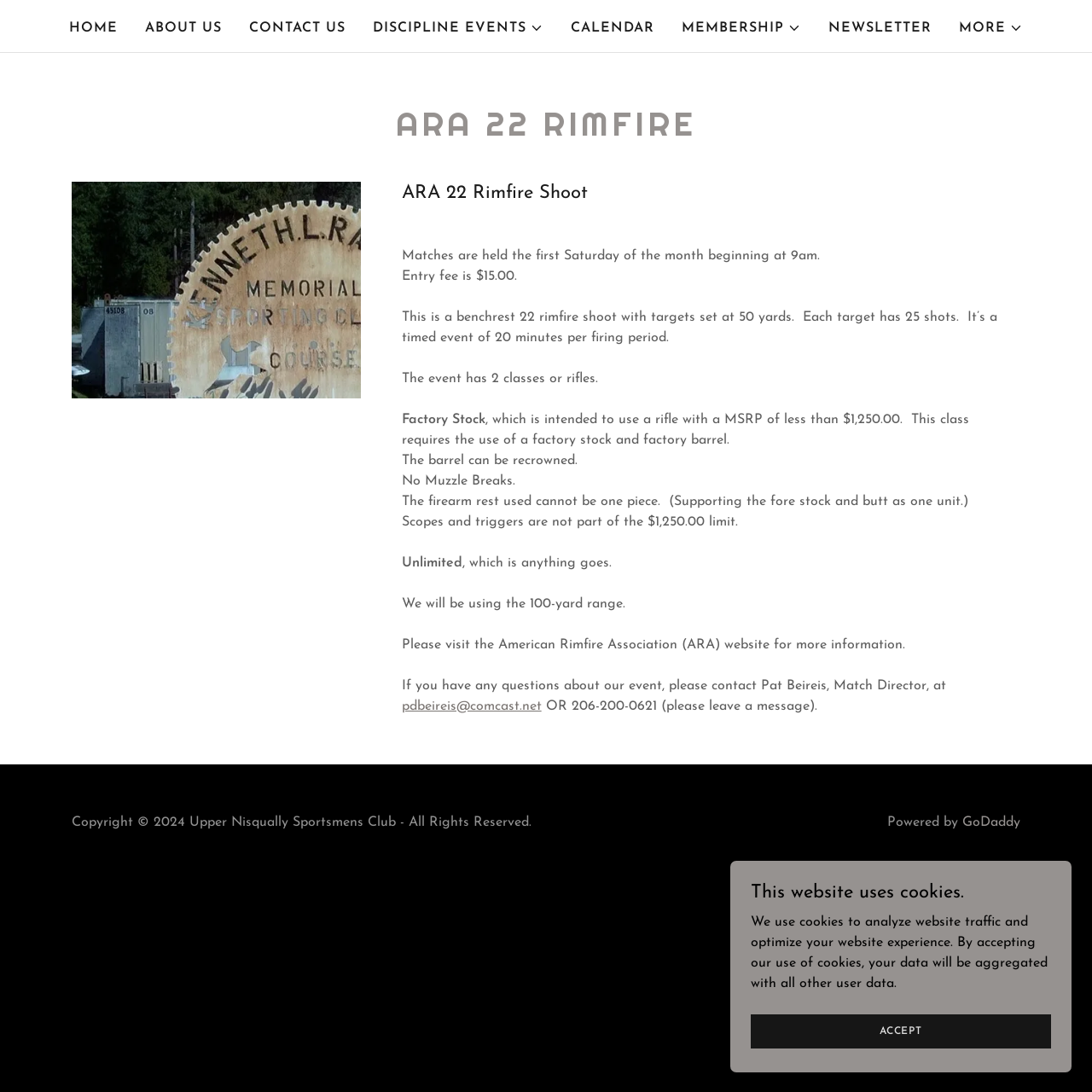Please determine the bounding box coordinates for the element that should be clicked to follow these instructions: "Click DISCIPLINE EVENTS".

[0.341, 0.016, 0.498, 0.035]